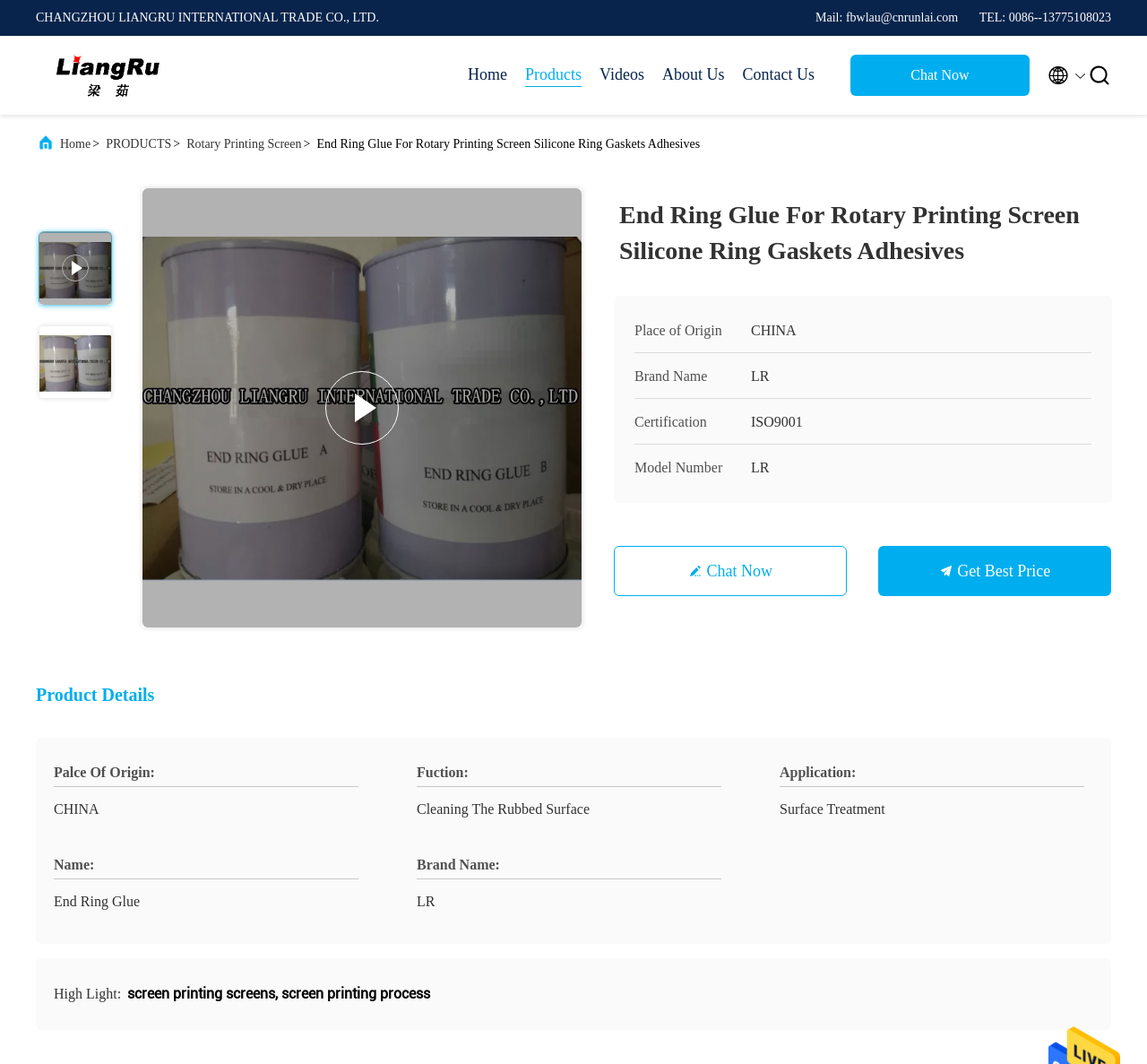Find the bounding box coordinates of the area to click in order to follow the instruction: "Click the 'Chat Now' button".

[0.741, 0.051, 0.898, 0.09]